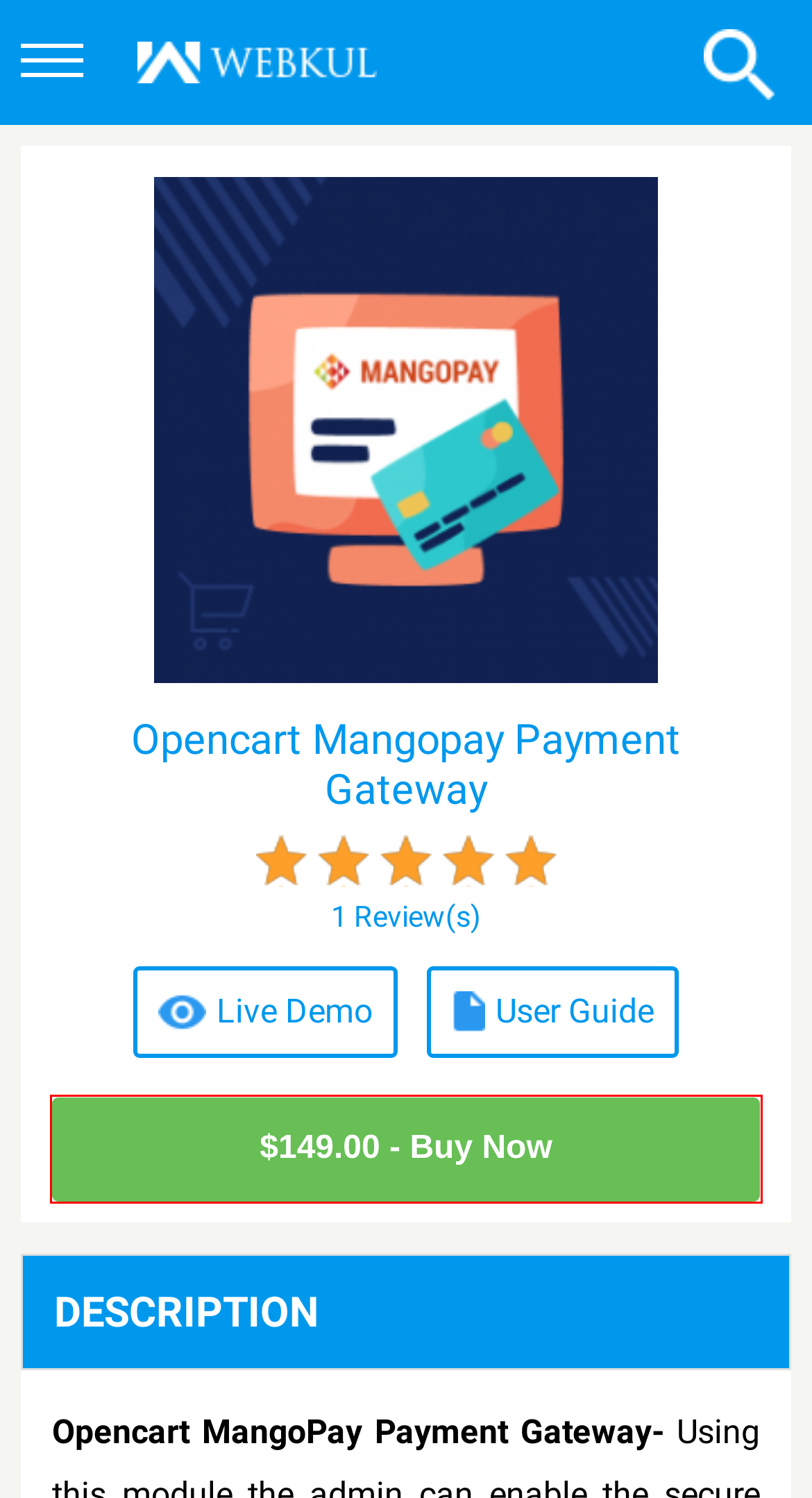You are provided with a screenshot of a webpage that has a red bounding box highlighting a UI element. Choose the most accurate webpage description that matches the new webpage after clicking the highlighted element. Here are your choices:
A. Opencart RMA Extension - Opencart Return Merchandise Authorization  - WebKul
B. Opencart-MangoPay-Payment-Method
C. OpenCart Email Template | Advanced Mail Editor - WebKul
D. OpenCart MANGOPAY Payment Gateway Integration | User Guide
E. Opencart Extensions | Modules | Plugins & Apps - WebKul
F. Opencart B2B Bulk Order | Supplier Quick Order Module - WebKul
G. OpenCart Mangopay Payment Gateway | Mangopay Integration Extension - WebKul
H. Premium Magento 2 Prestashop Odoo Akeneo Shopware Extensions - WebKul

G